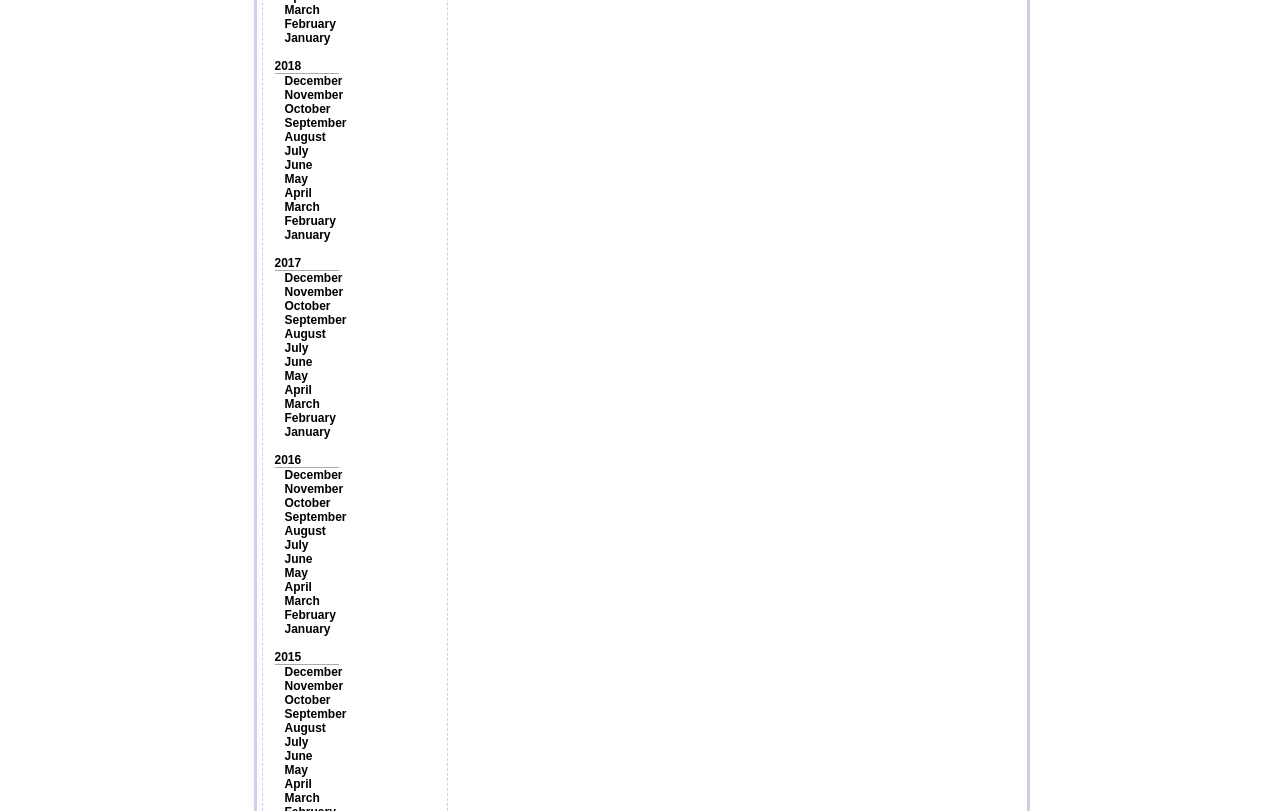Could you find the bounding box coordinates of the clickable area to complete this instruction: "View August 2015"?

[0.222, 0.889, 0.255, 0.906]